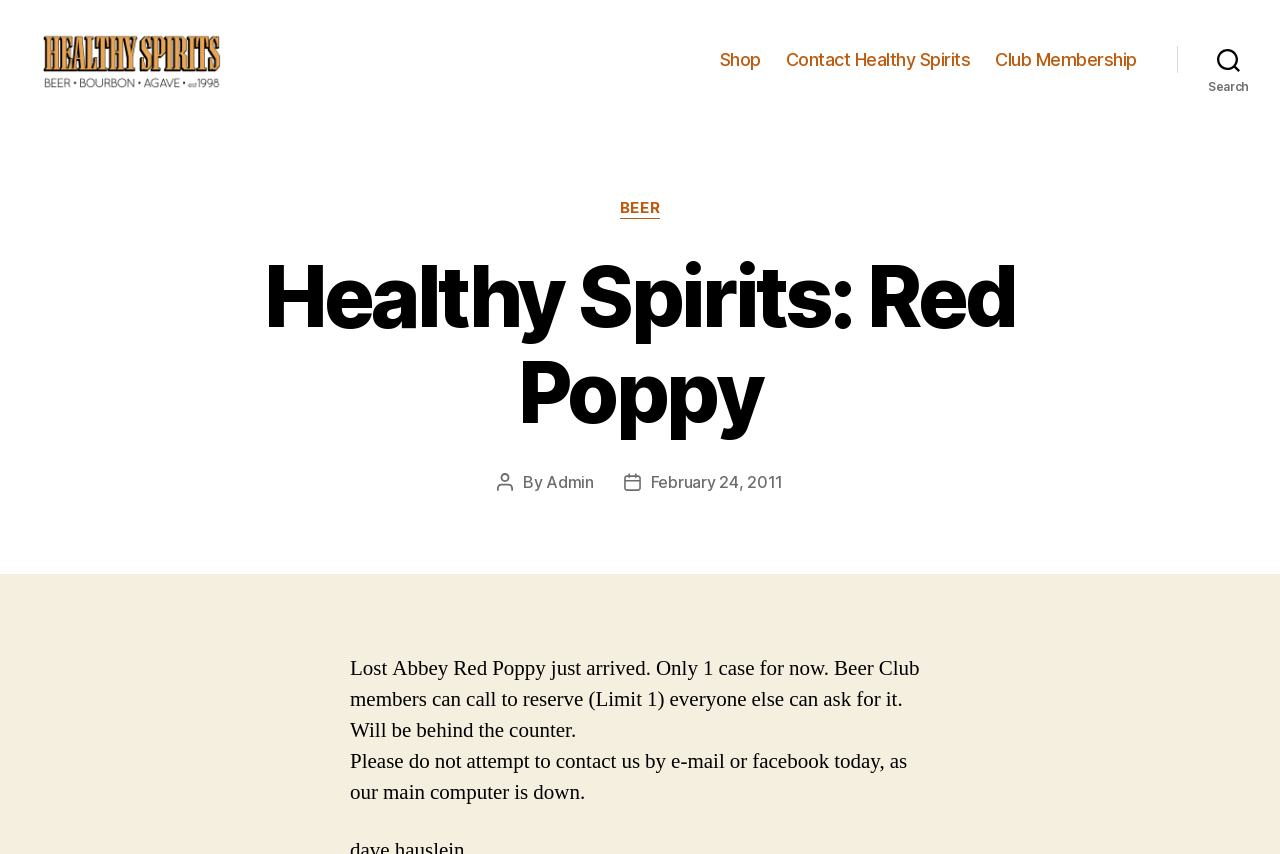What is the limit for Beer Club members to reserve the Red Poppy beer?
With the help of the image, please provide a detailed response to the question.

I found this answer by analyzing the sentence 'Beer Club members can call to reserve (Limit 1) everyone else can ask for it.' which indicates that the limit for Beer Club members to reserve the Red Poppy beer is 1.